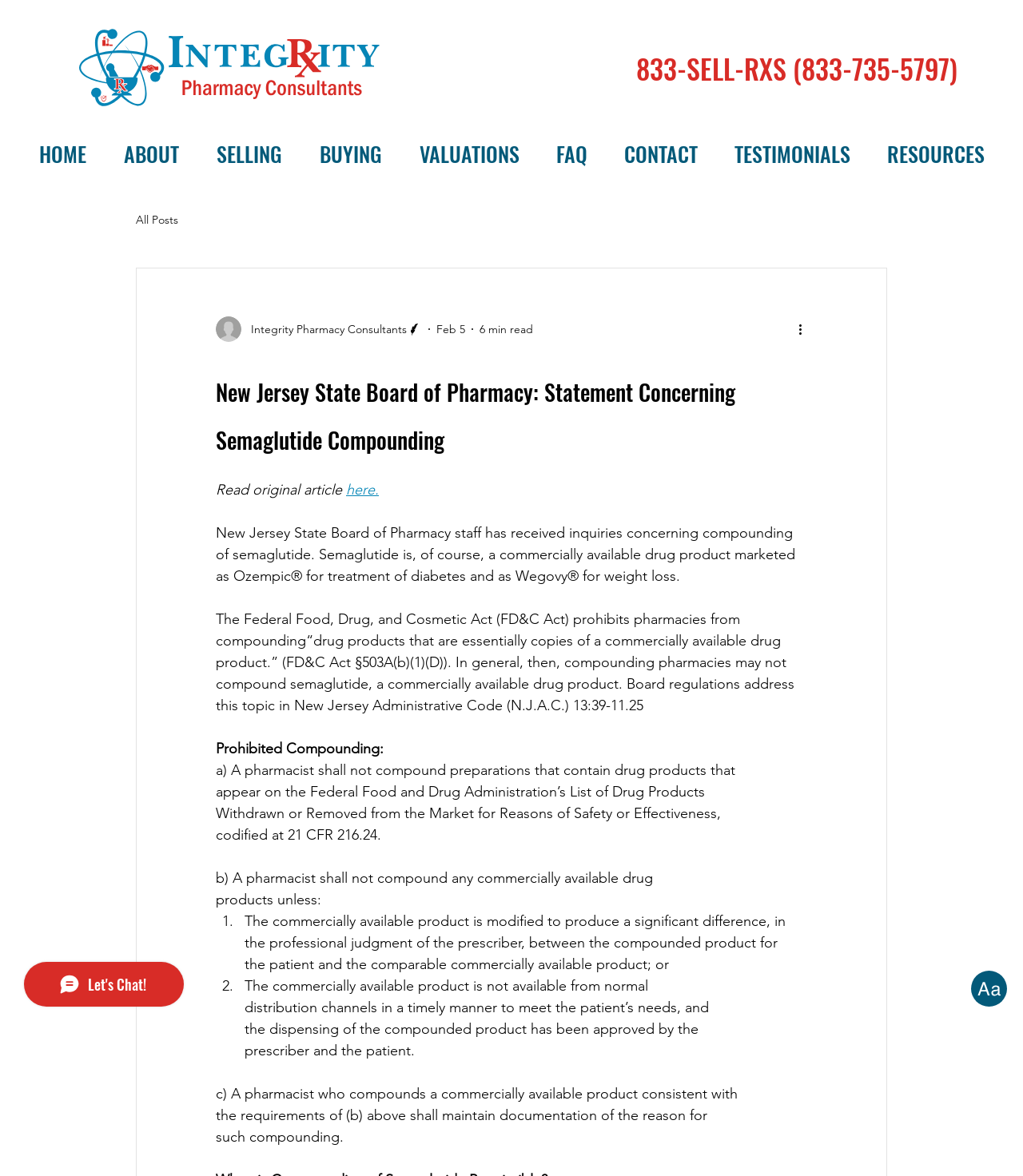Locate and extract the text of the main heading on the webpage.

New Jersey State Board of Pharmacy: Statement Concerning Semaglutide Compounding